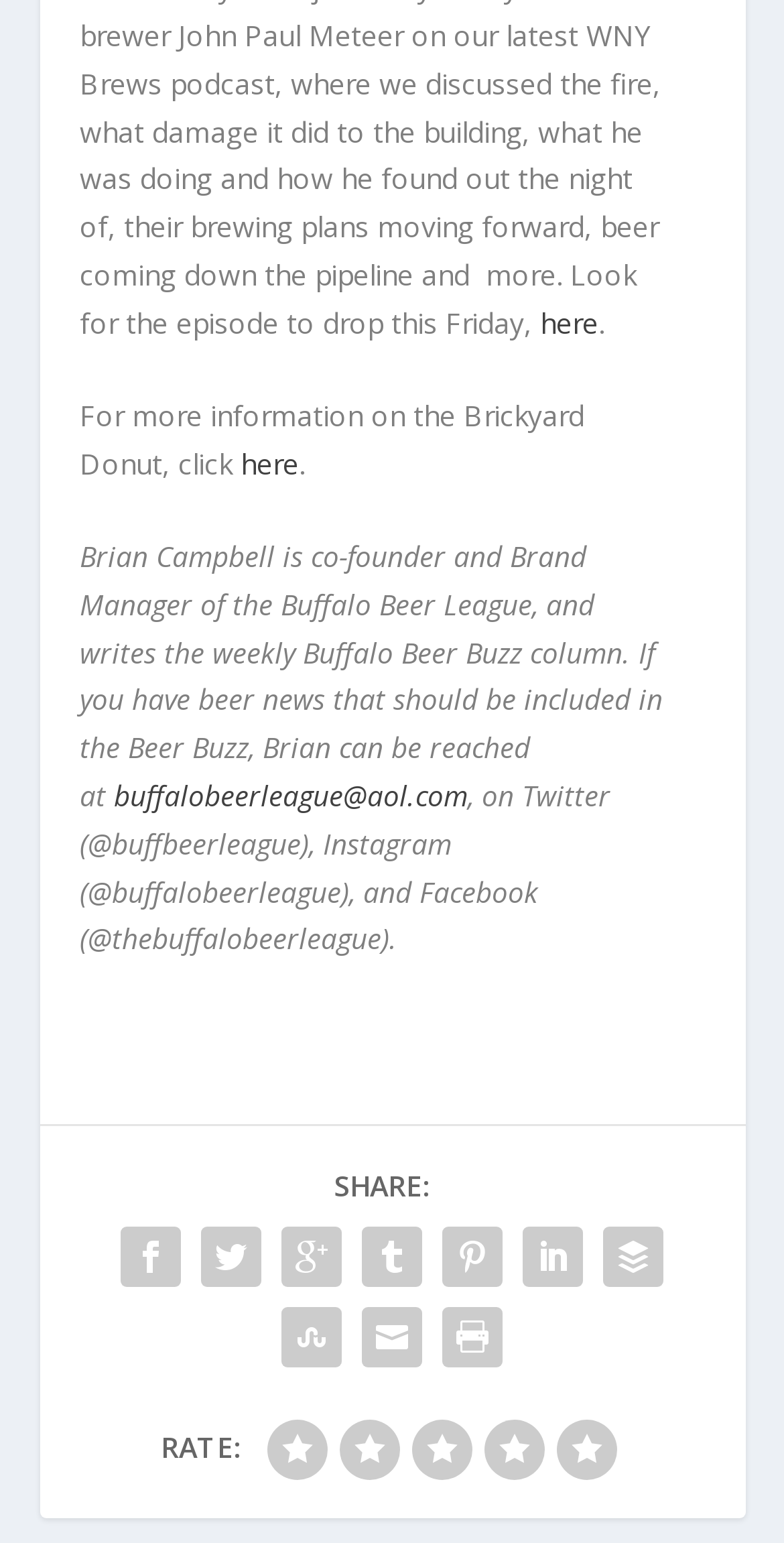Determine the bounding box coordinates of the clickable area required to perform the following instruction: "Share on social media". The coordinates should be represented as four float numbers between 0 and 1: [left, top, right, bottom].

[0.141, 0.789, 0.244, 0.841]